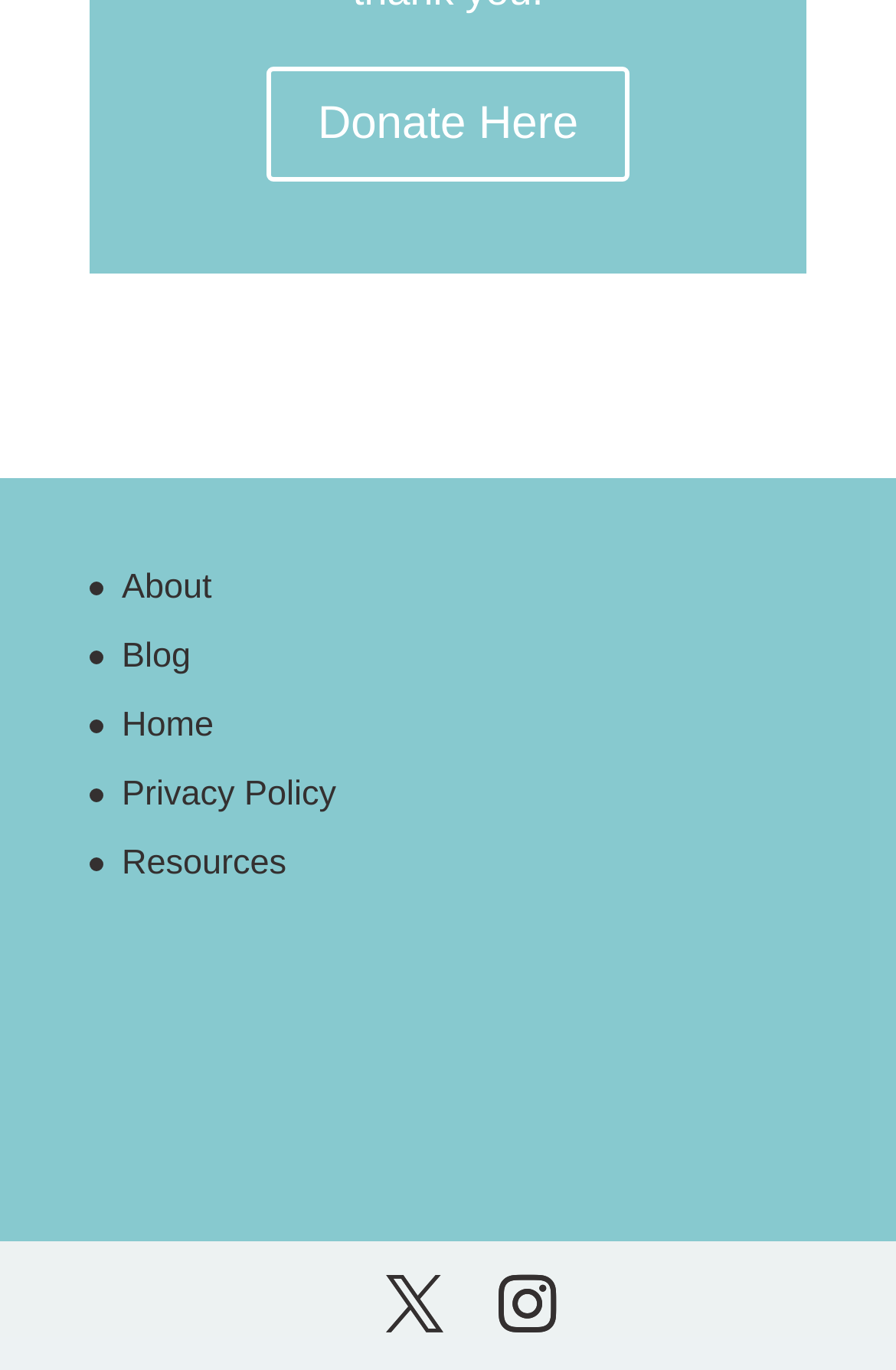Please find the bounding box for the UI element described by: "Instagram".

[0.556, 0.932, 0.62, 0.978]